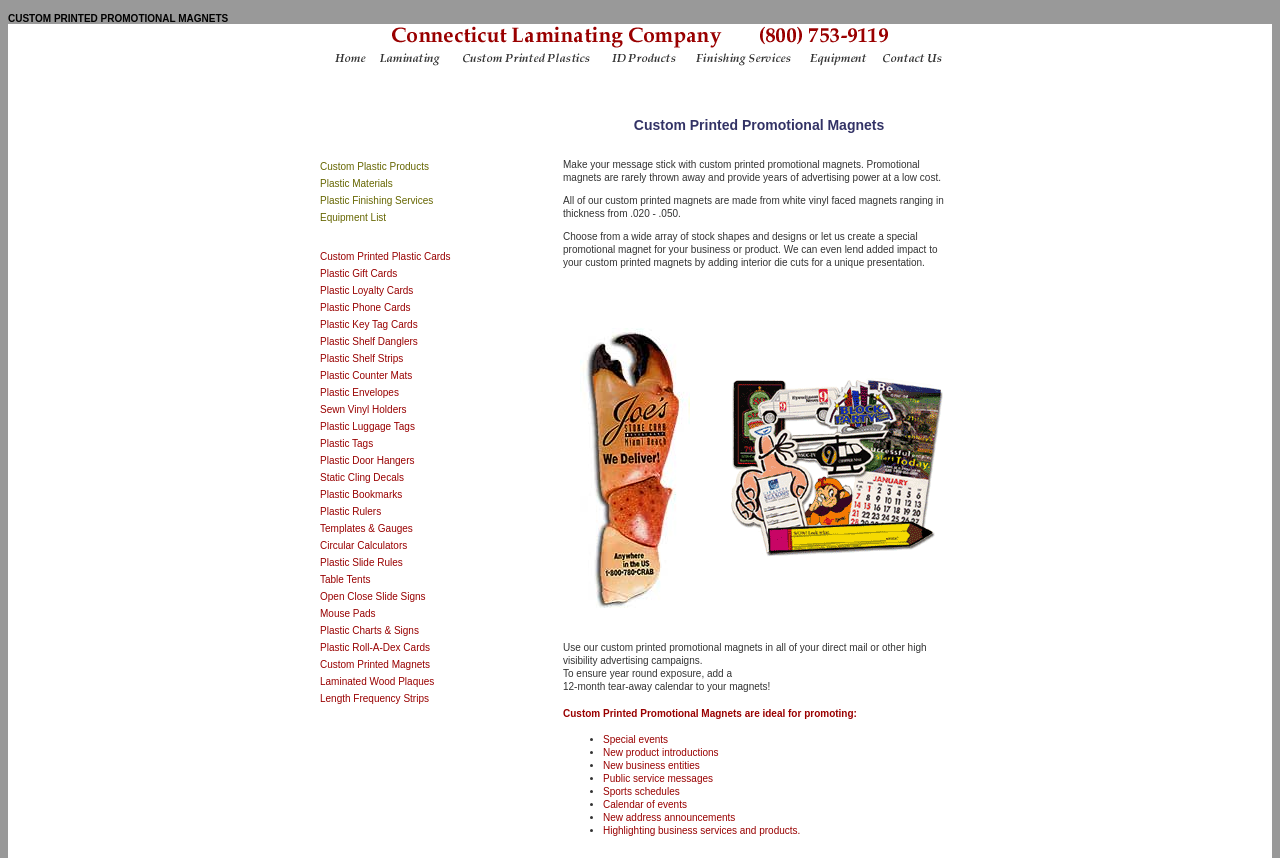Show me the bounding box coordinates of the clickable region to achieve the task as per the instruction: "Click on Custom Plastic Products".

[0.25, 0.188, 0.335, 0.201]